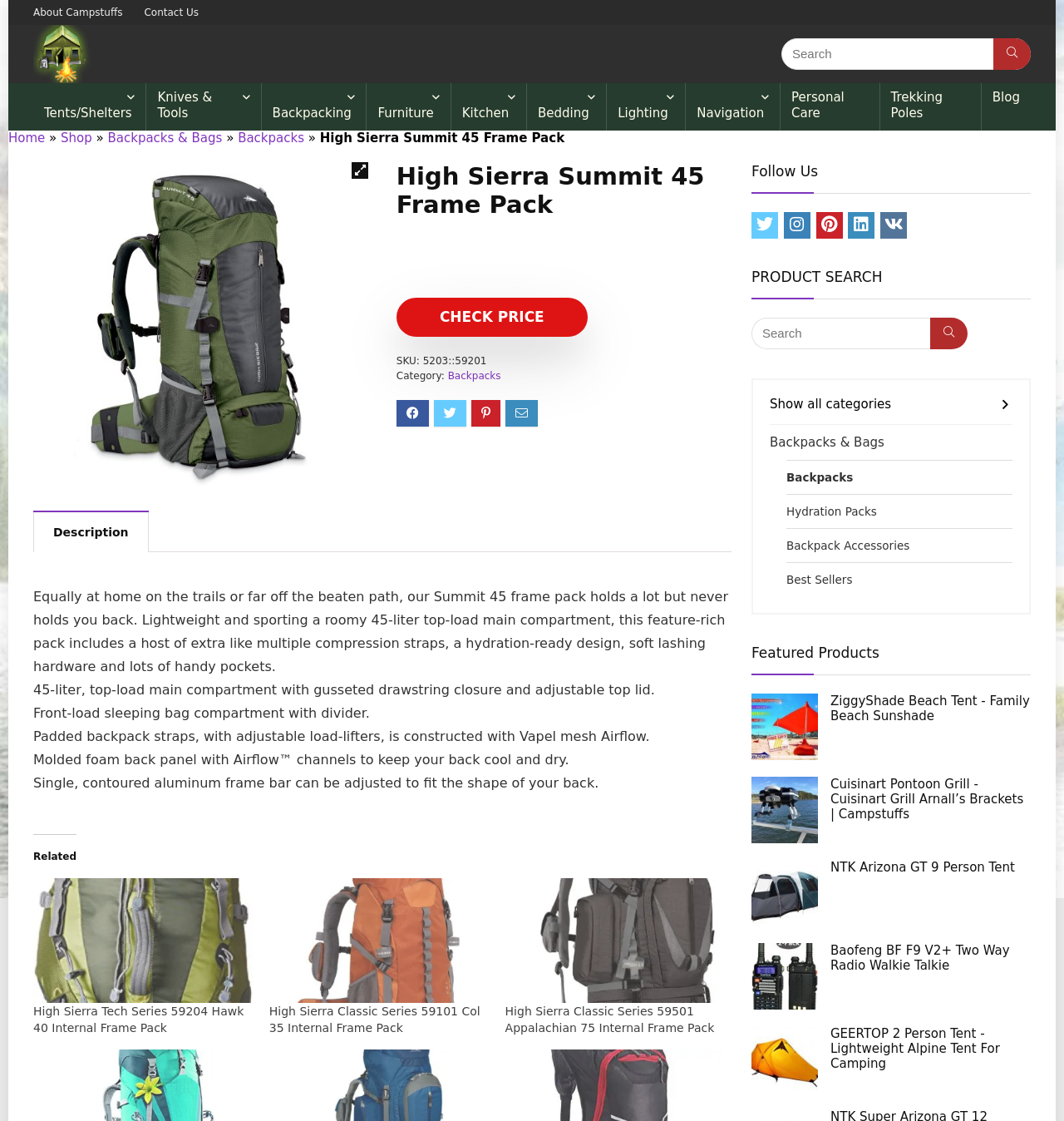What are the features of the product?
Answer with a single word or phrase by referring to the visual content.

Multiple compression straps, hydration-ready design, etc.